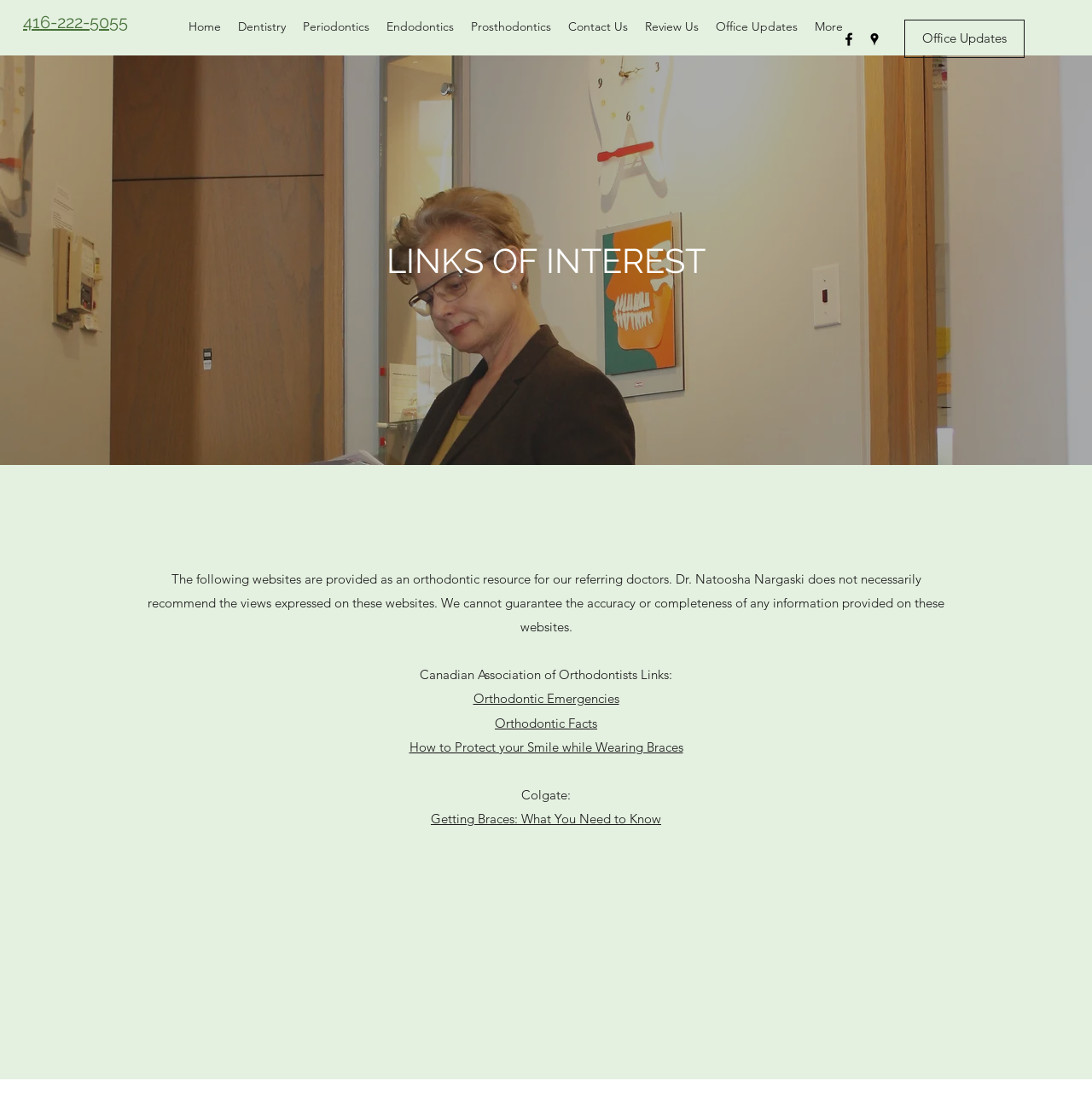Please identify the bounding box coordinates of the area that needs to be clicked to fulfill the following instruction: "Learn about Orthodontic Emergencies."

[0.433, 0.626, 0.567, 0.64]